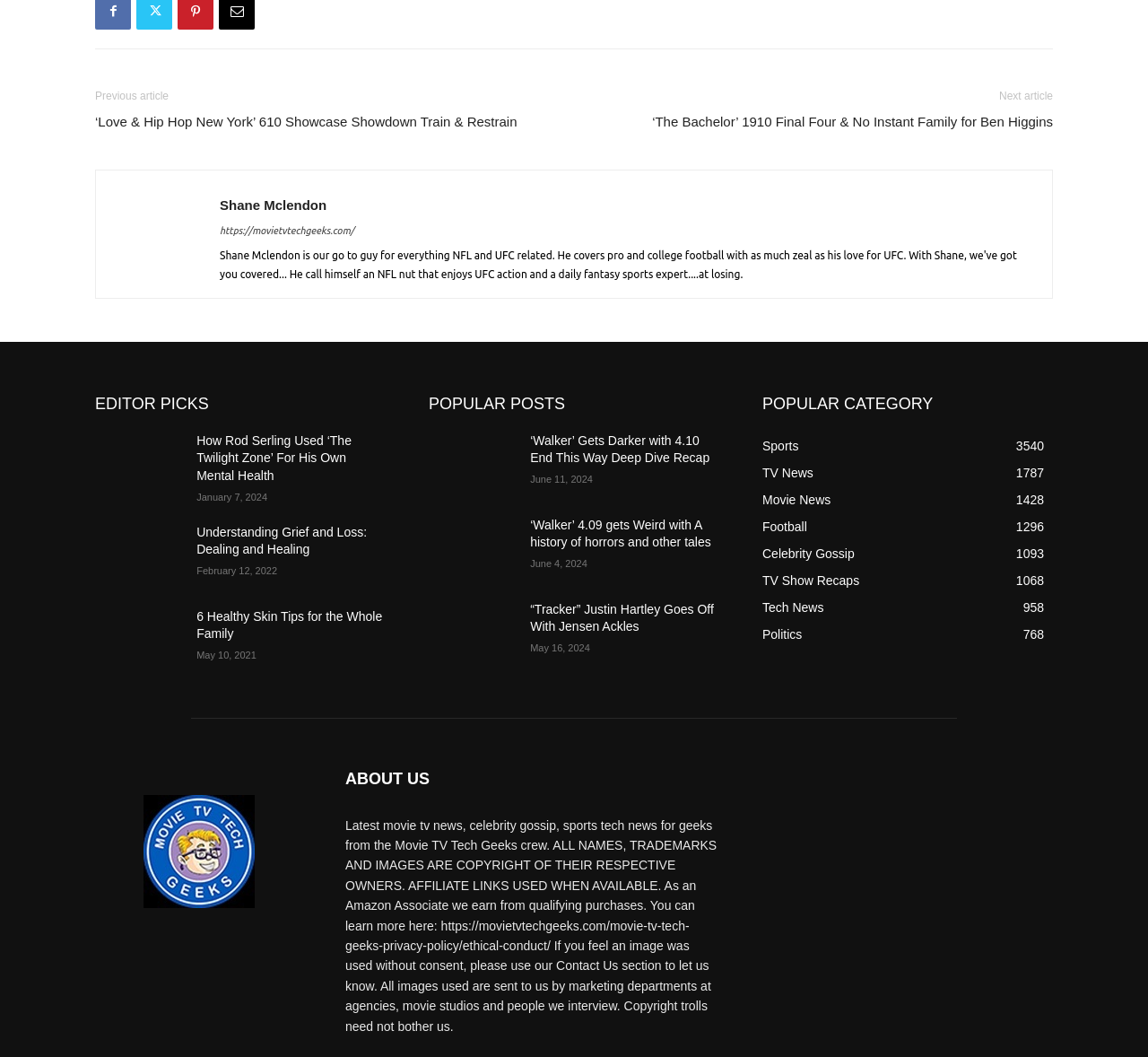Please indicate the bounding box coordinates of the element's region to be clicked to achieve the instruction: "Click on 'Love & Hip Hop New York' article". Provide the coordinates as four float numbers between 0 and 1, i.e., [left, top, right, bottom].

[0.083, 0.106, 0.45, 0.124]